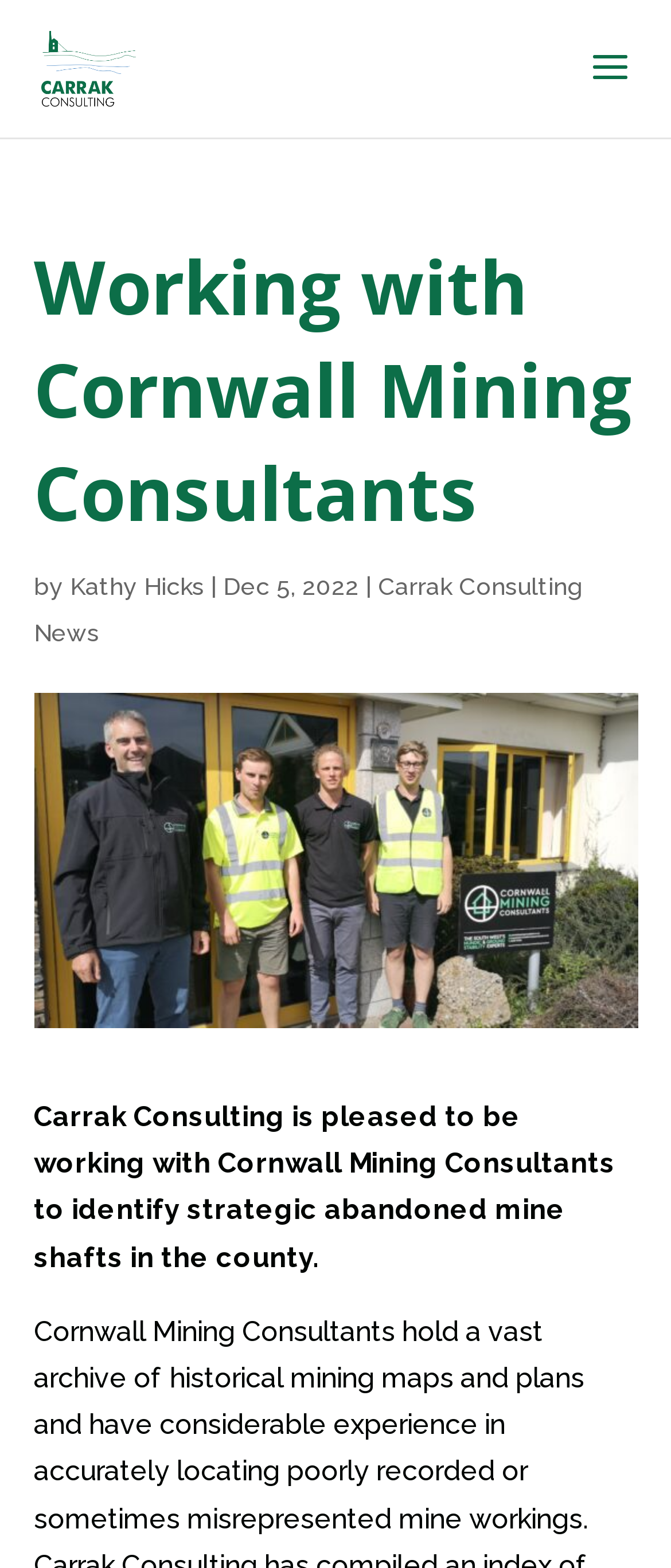Find and extract the text of the primary heading on the webpage.

Working with Cornwall Mining Consultants